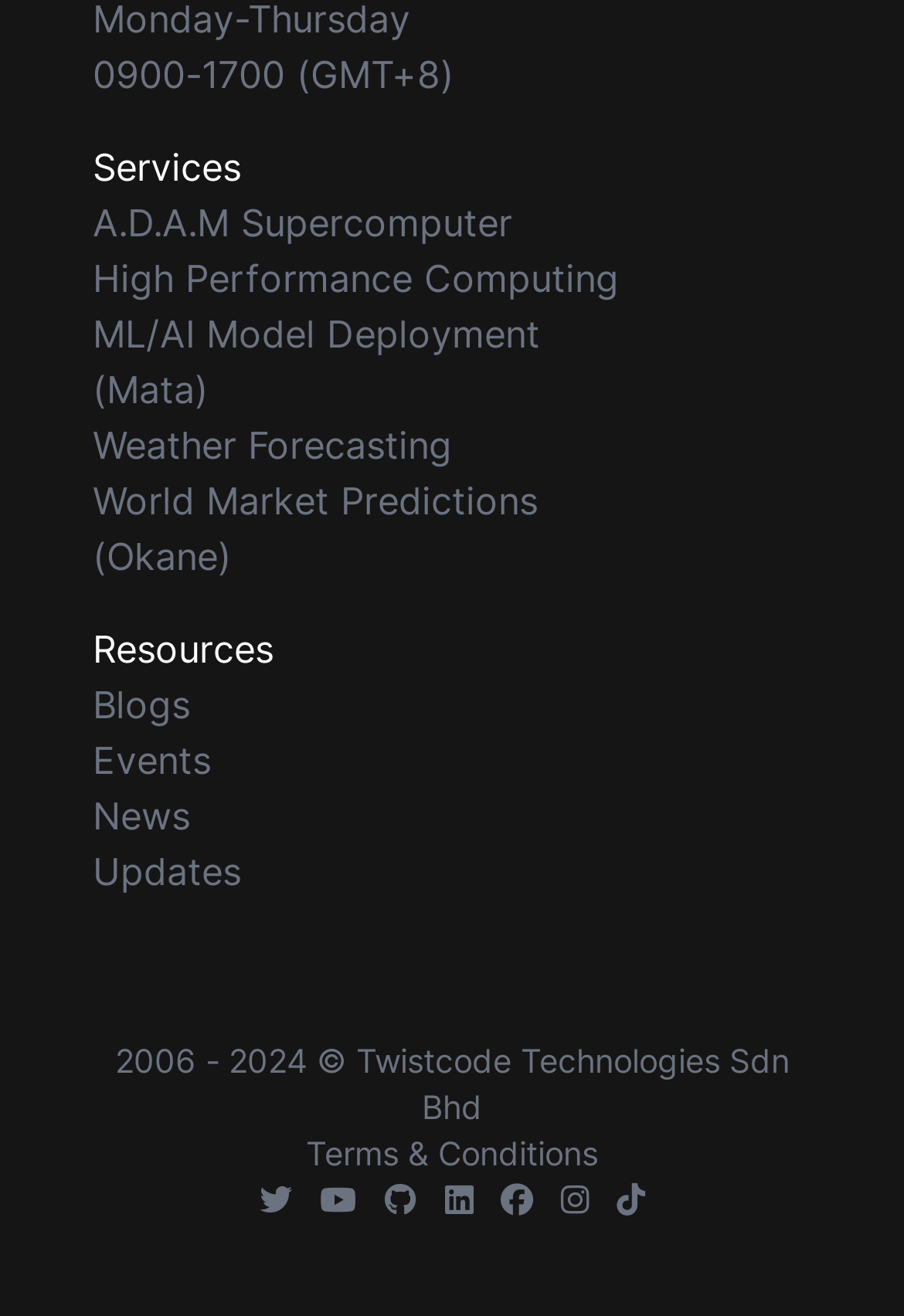Find the bounding box coordinates of the element you need to click on to perform this action: 'Visit Twistcode's Twitter page'. The coordinates should be represented by four float values between 0 and 1, in the format [left, top, right, bottom].

[0.277, 0.897, 0.344, 0.927]